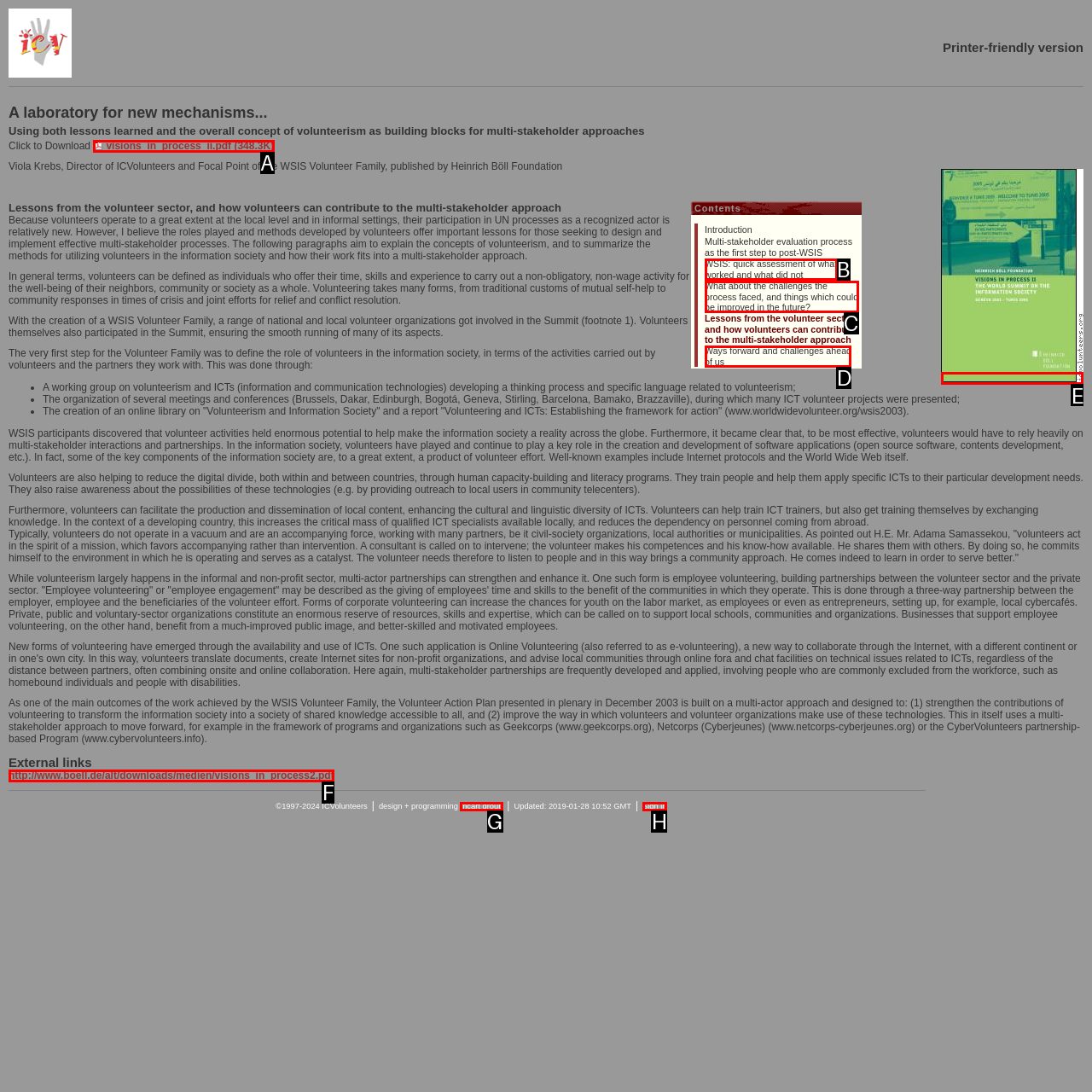To complete the task: Click to enlarge, which option should I click? Answer with the appropriate letter from the provided choices.

E